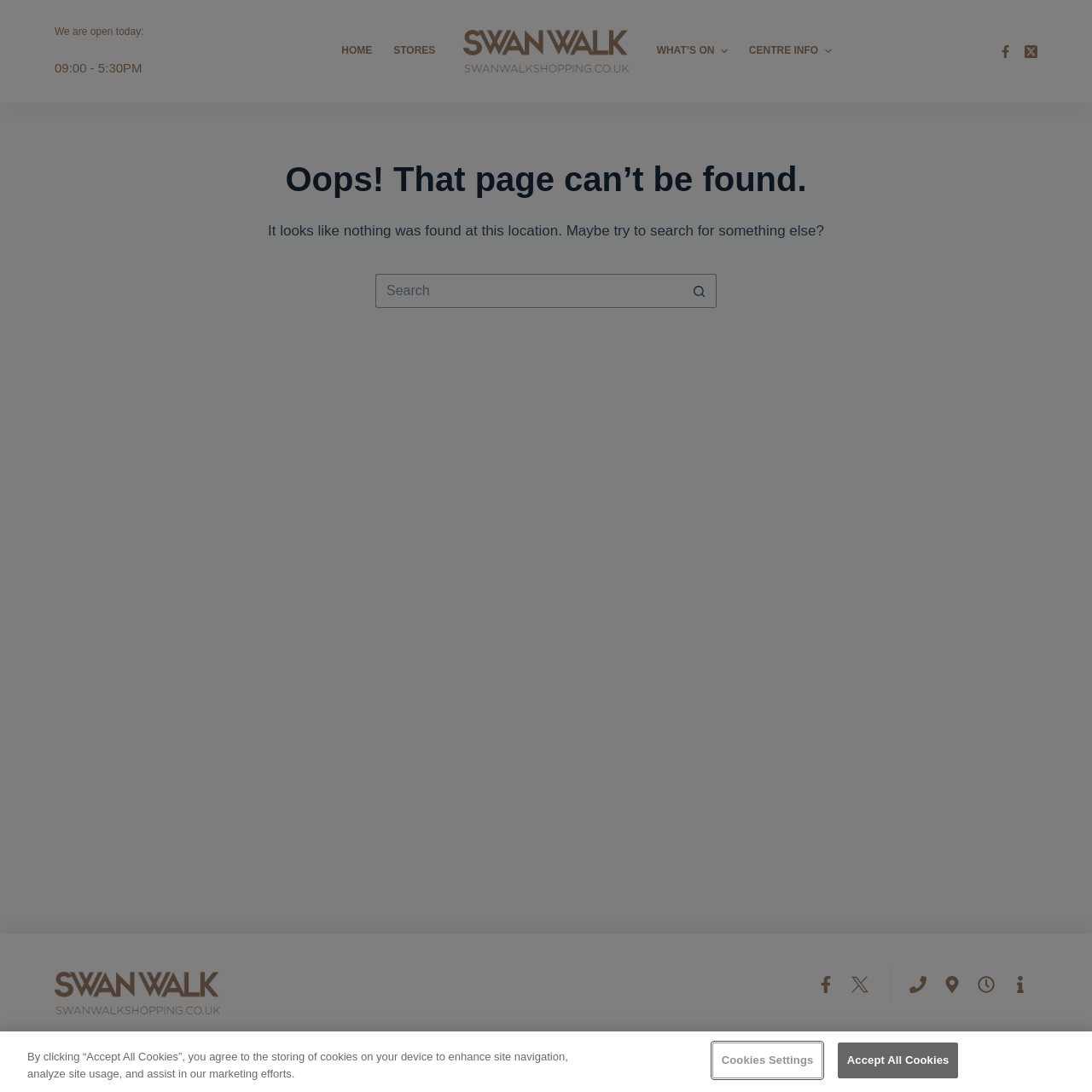Locate the bounding box coordinates of the region to be clicked to comply with the following instruction: "Click the 'HOME' menu item". The coordinates must be four float numbers between 0 and 1, in the form [left, top, right, bottom].

[0.303, 0.0, 0.351, 0.094]